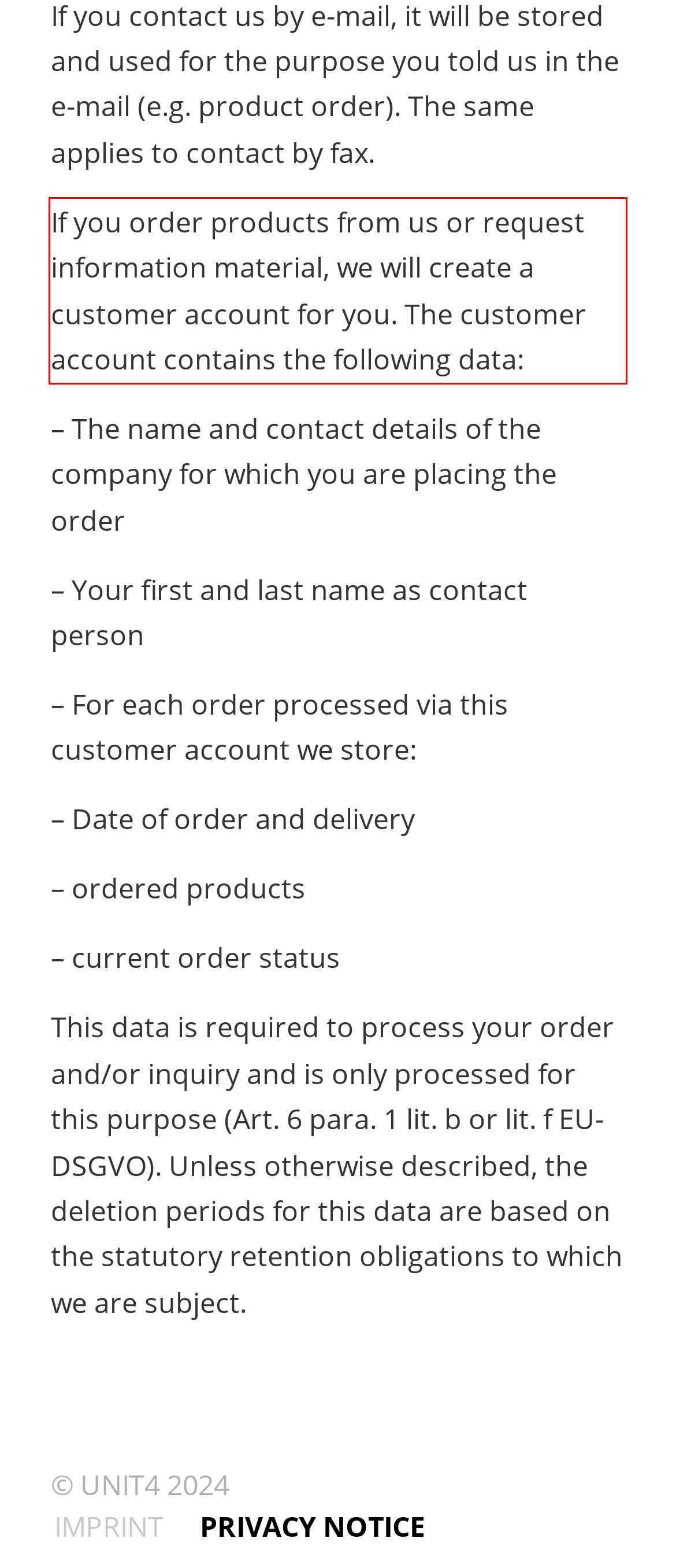You are provided with a screenshot of a webpage containing a red bounding box. Please extract the text enclosed by this red bounding box.

If you order products from us or request information material, we will create a customer account for you. The customer account contains the following data: